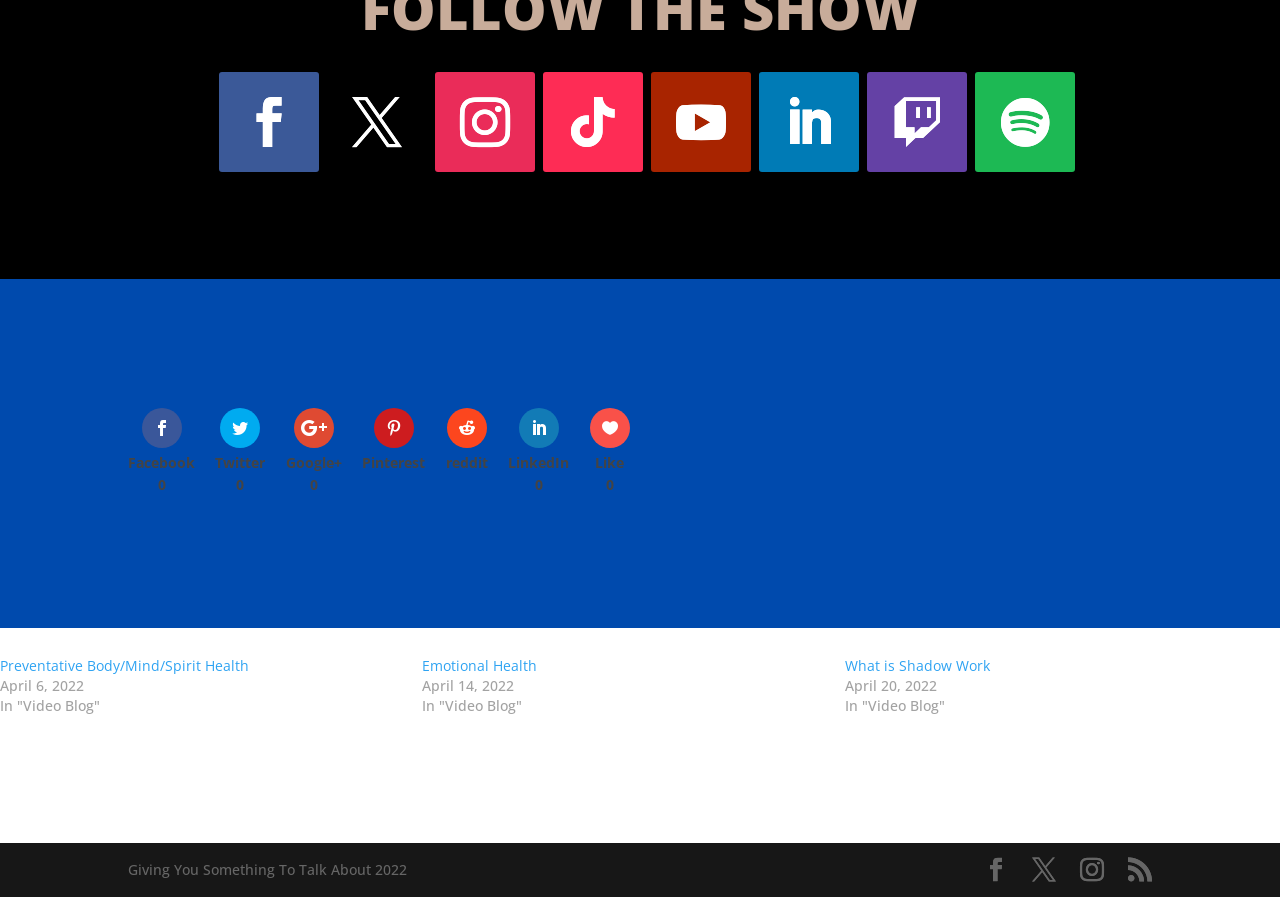Please determine the bounding box coordinates of the element to click on in order to accomplish the following task: "Read the article on What is Shadow Work". Ensure the coordinates are four float numbers ranging from 0 to 1, i.e., [left, top, right, bottom].

[0.66, 0.732, 0.773, 0.753]